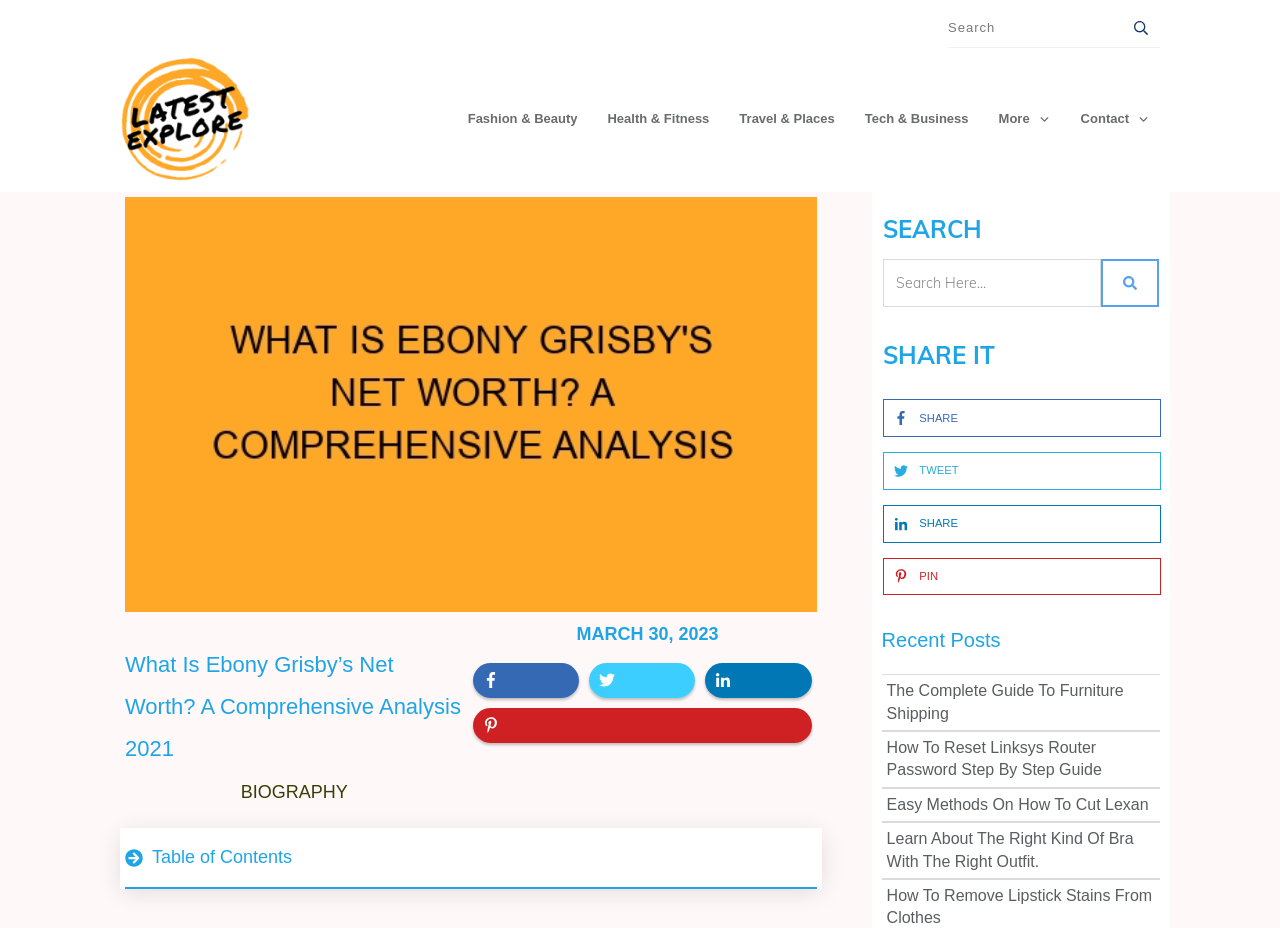Find the bounding box coordinates of the area to click in order to follow the instruction: "Click on the 'About Us' link".

None